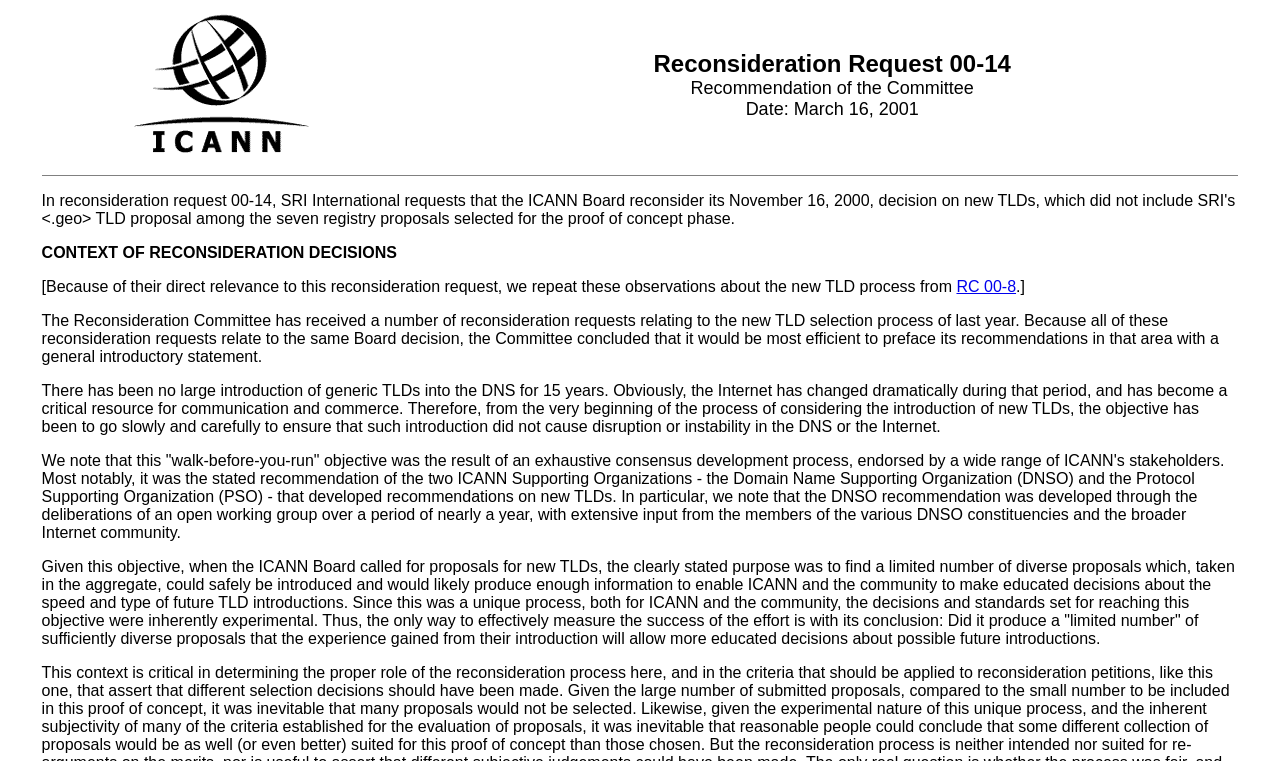Please provide a detailed answer to the question below based on the screenshot: 
What is the goal of the new TLD introduction process?

The text explains that the goal of the new TLD introduction process is to find a limited number of diverse proposals that can safely be introduced and will likely produce enough information to enable ICANN and the community to make educated decisions about the speed and type of future TLD introductions.